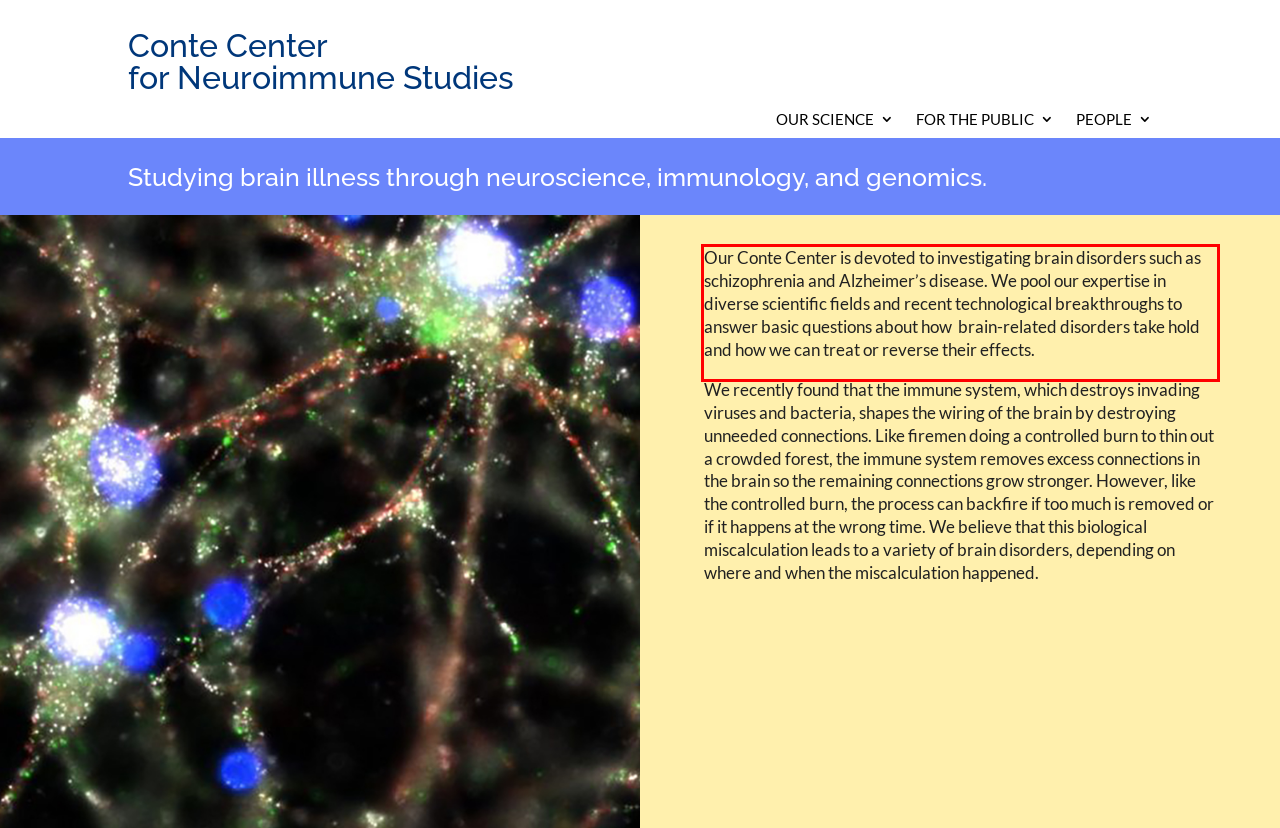By examining the provided screenshot of a webpage, recognize the text within the red bounding box and generate its text content.

Our Conte Center is devoted to investigating brain disorders such as schizophrenia and Alzheimer’s disease. We pool our expertise in diverse scientific fields and recent technological breakthroughs to answer basic questions about how brain-related disorders take hold and how we can treat or reverse their effects.